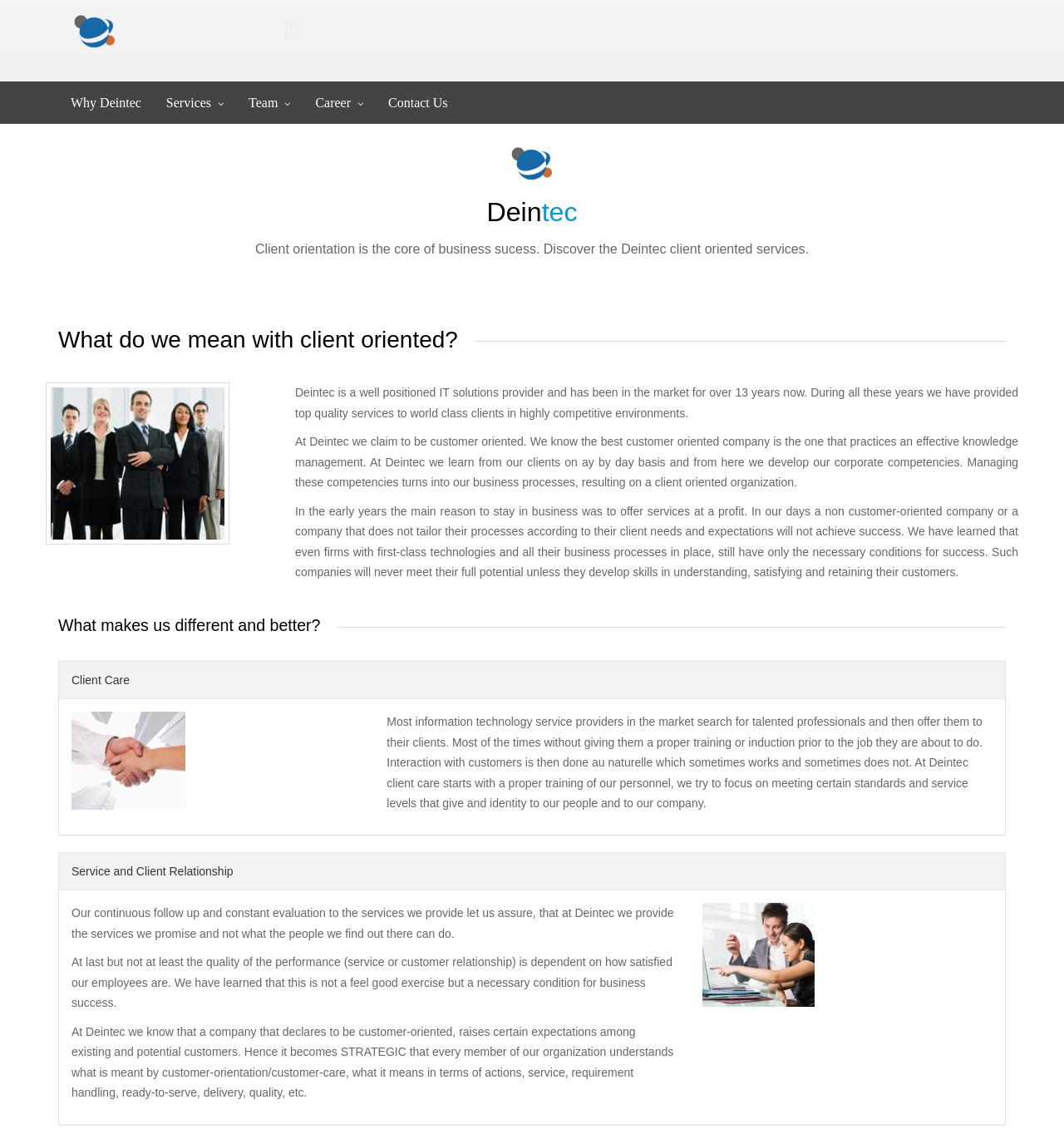Specify the bounding box coordinates (top-left x, top-left y, bottom-right x, bottom-right y) of the UI element in the screenshot that matches this description: Why Deintec

[0.055, 0.072, 0.144, 0.109]